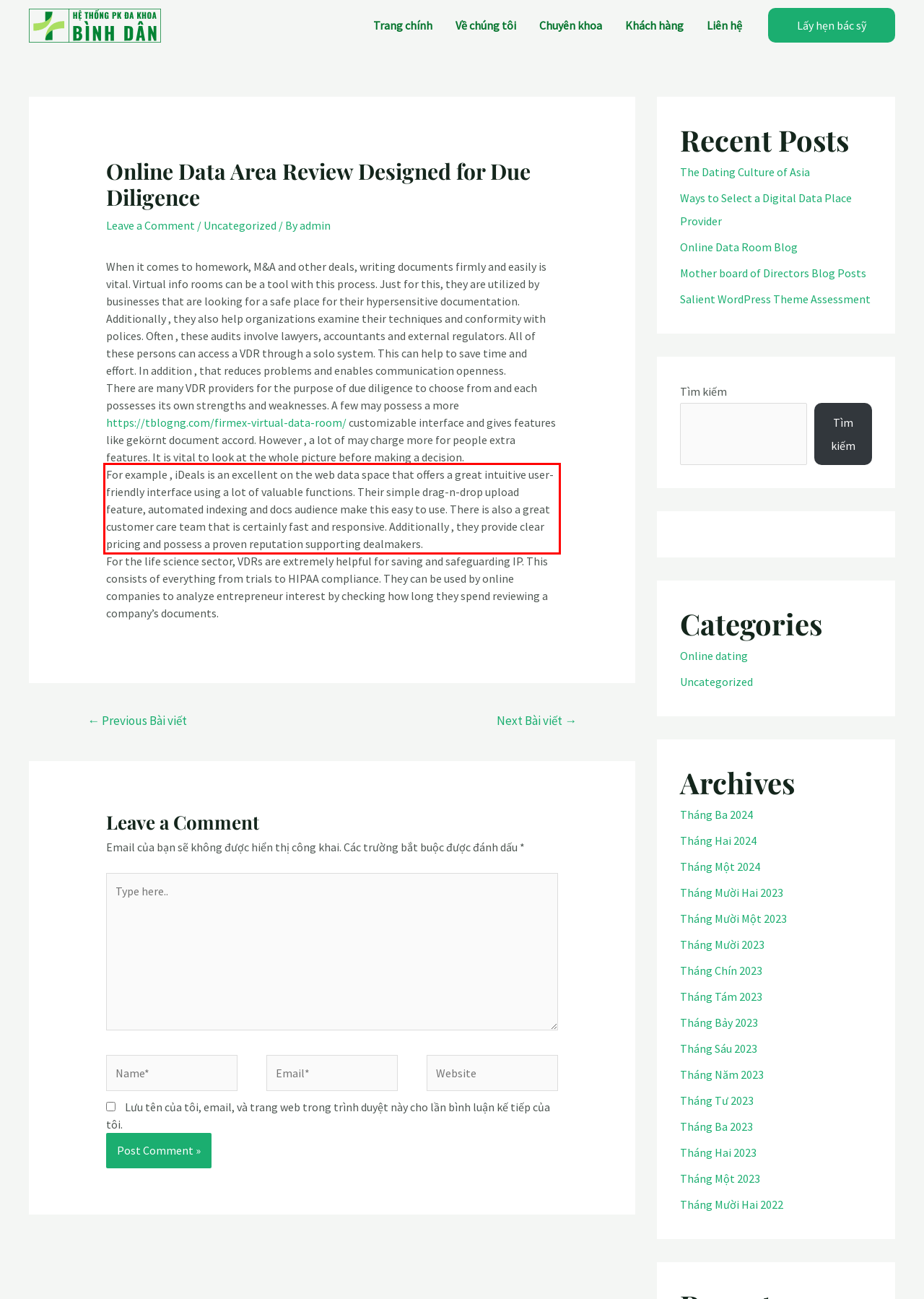Please examine the screenshot of the webpage and read the text present within the red rectangle bounding box.

For example , iDeals is an excellent on the web data space that offers a great intuitive user-friendly interface using a lot of valuable functions. Their simple drag-n-drop upload feature, automated indexing and docs audience make this easy to use. There is also a great customer care team that is certainly fast and responsive. Additionally , they provide clear pricing and possess a proven reputation supporting dealmakers.